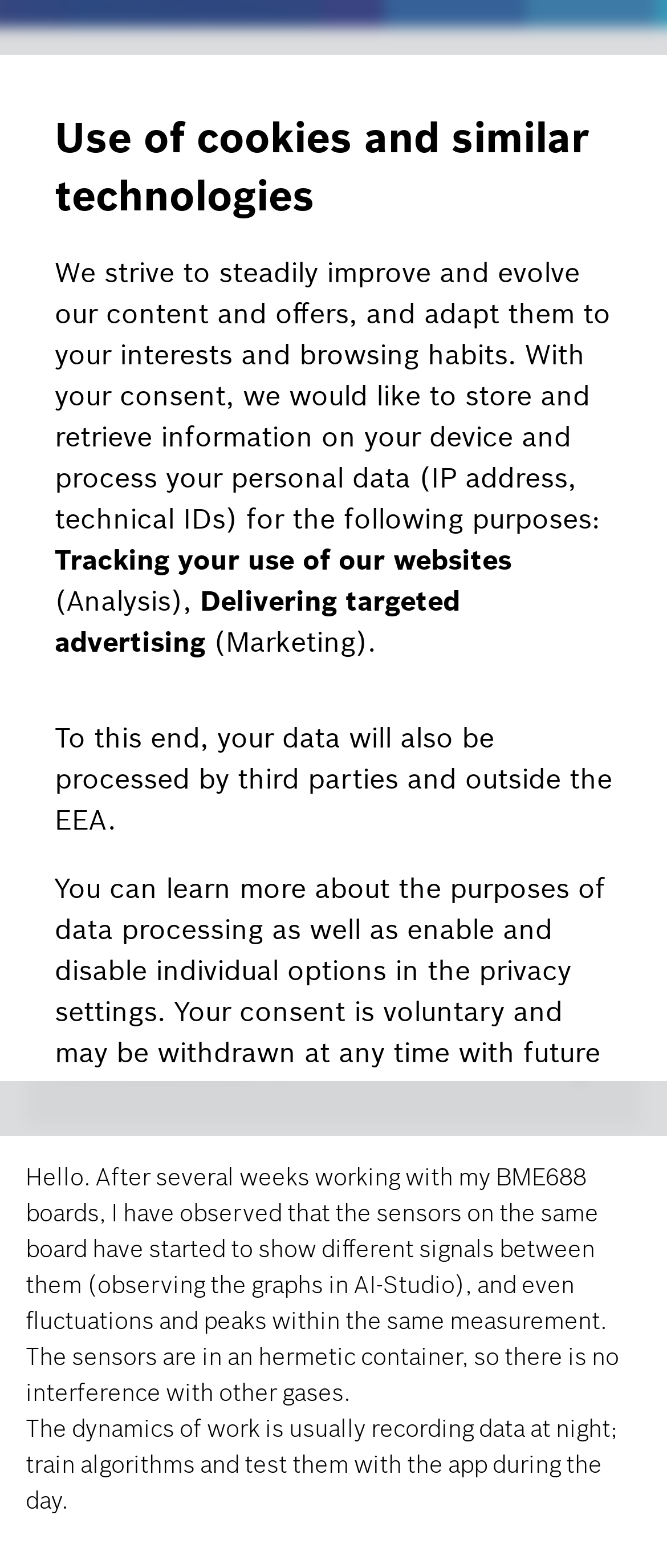Please answer the following query using a single word or phrase: 
What is the time of day when data is usually recorded?

Night